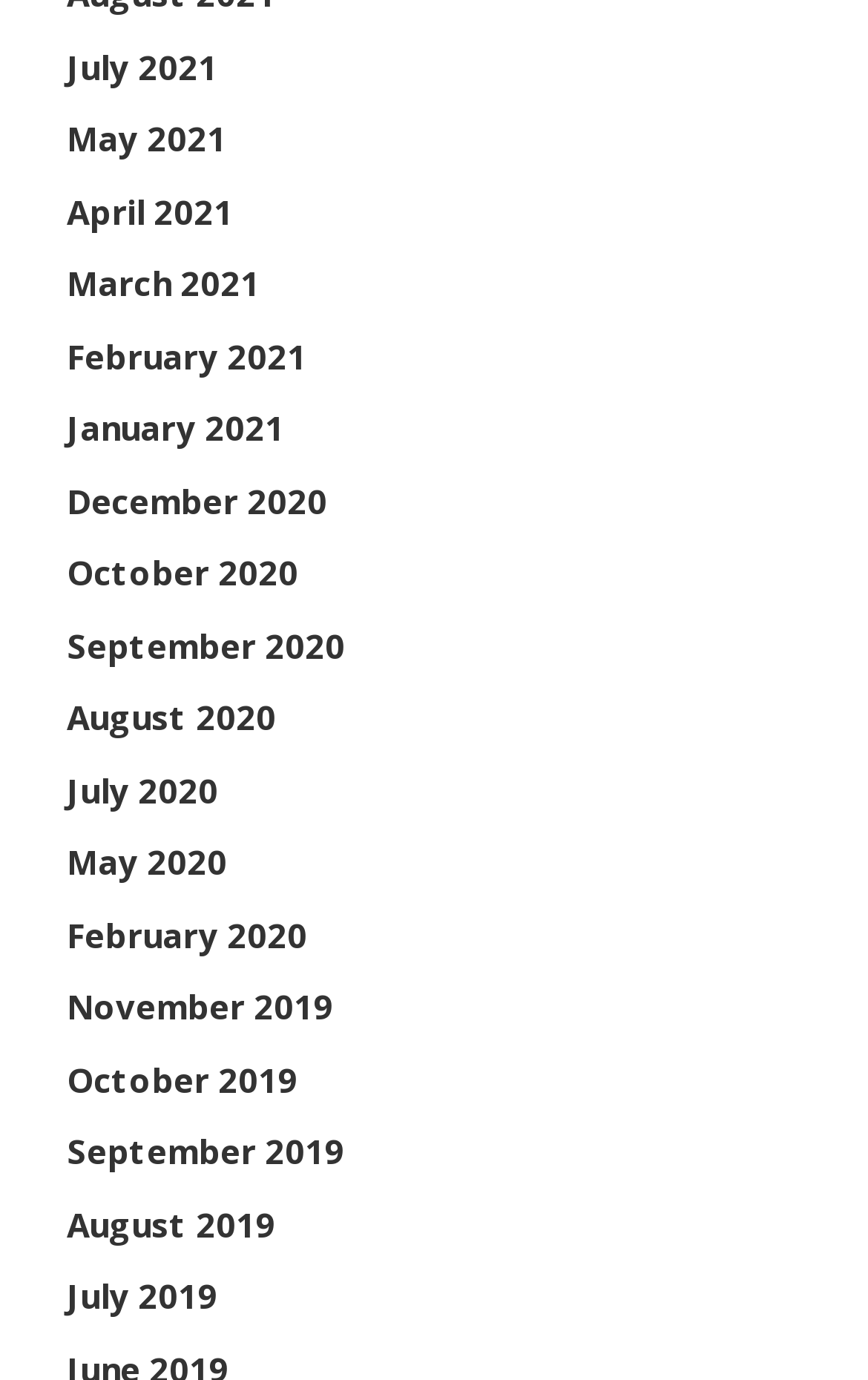Are the months listed in chronological order?
Answer the question with just one word or phrase using the image.

Yes